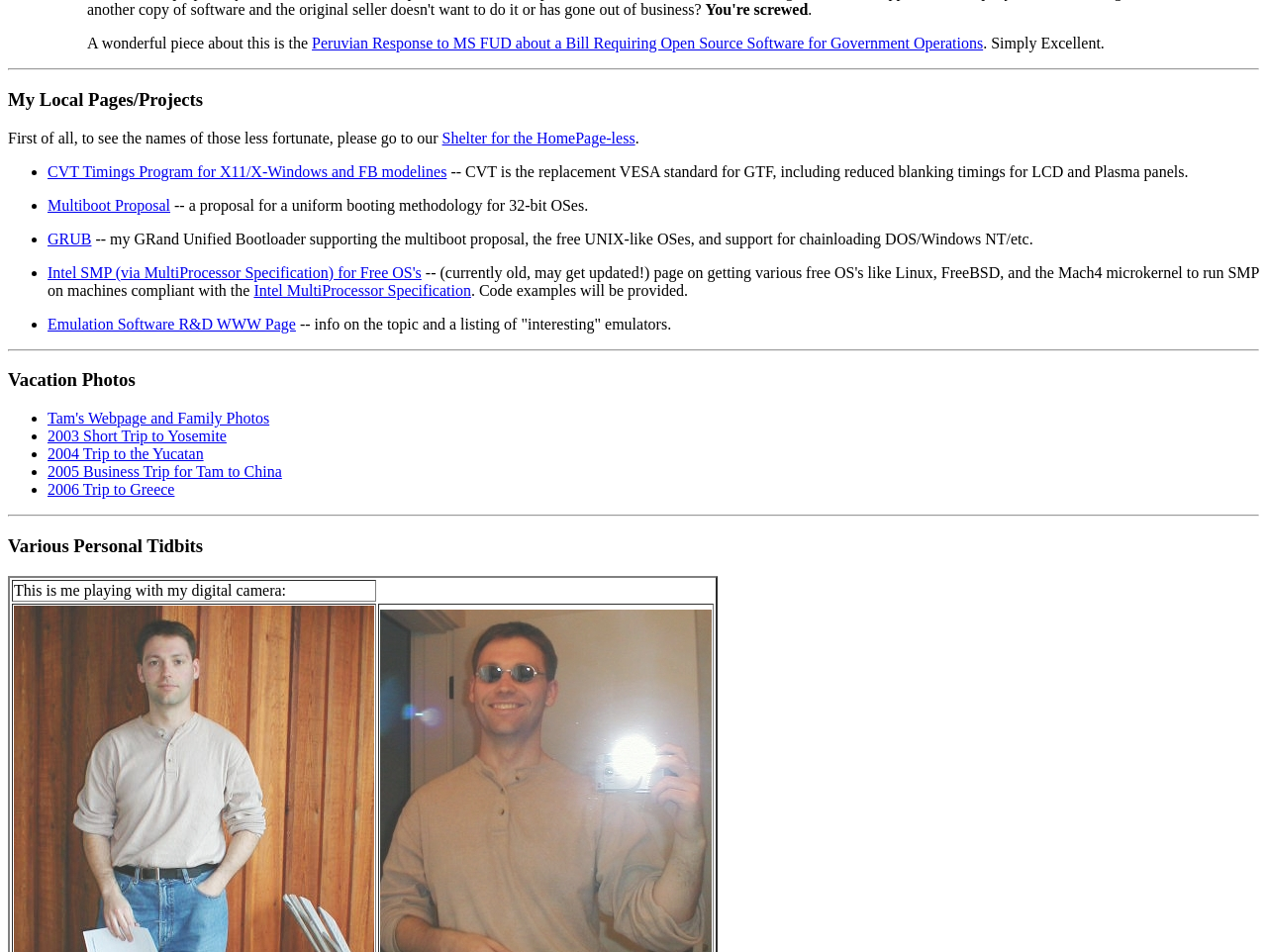Using the provided element description: "Vacation Photos", identify the bounding box coordinates. The coordinates should be four floats between 0 and 1 in the order [left, top, right, bottom].

[0.006, 0.388, 0.994, 0.411]